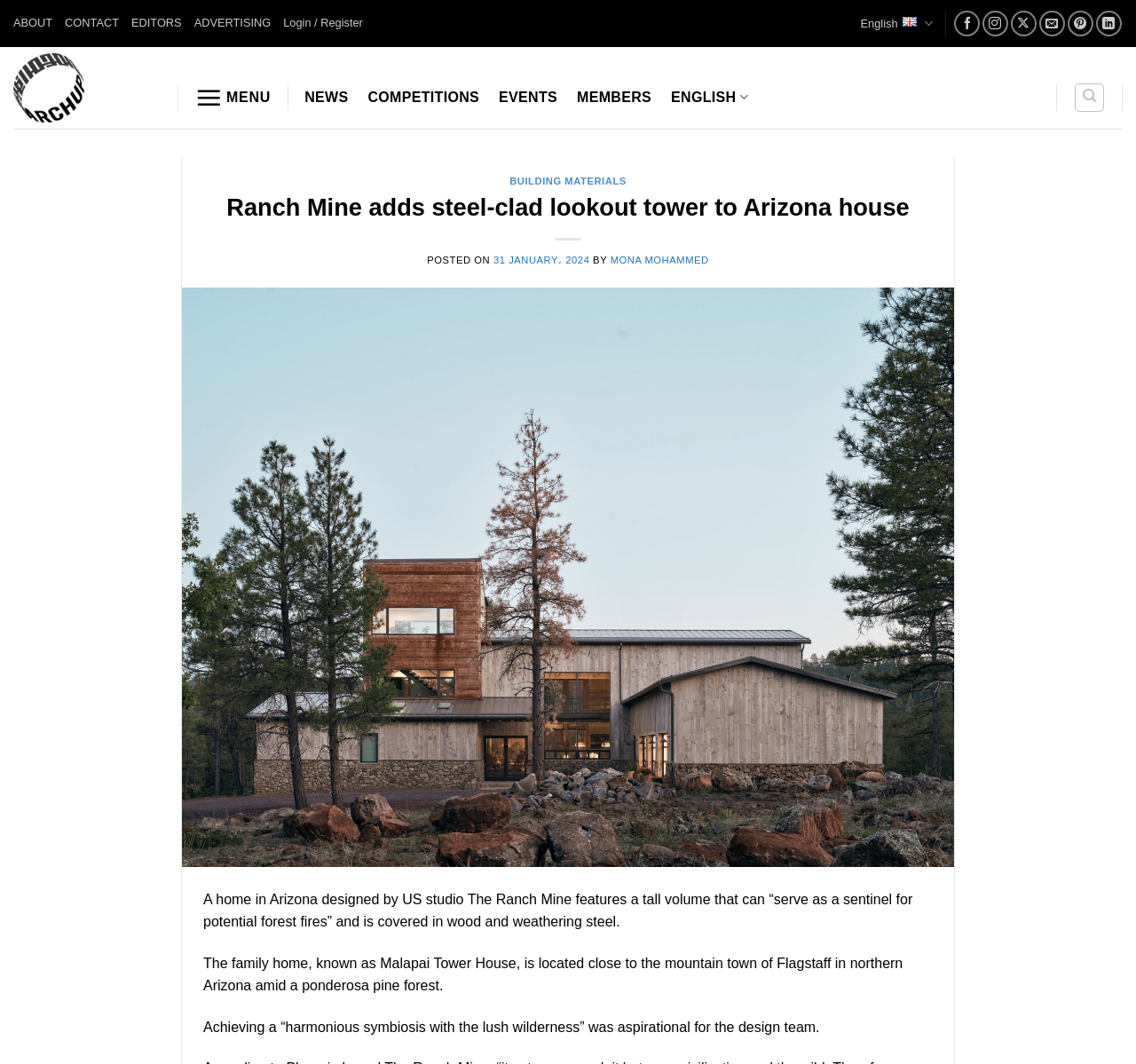Please determine the bounding box coordinates of the element to click on in order to accomplish the following task: "Read the article about Malapai Tower House". Ensure the coordinates are four float numbers ranging from 0 to 1, i.e., [left, top, right, bottom].

[0.179, 0.18, 0.821, 0.21]